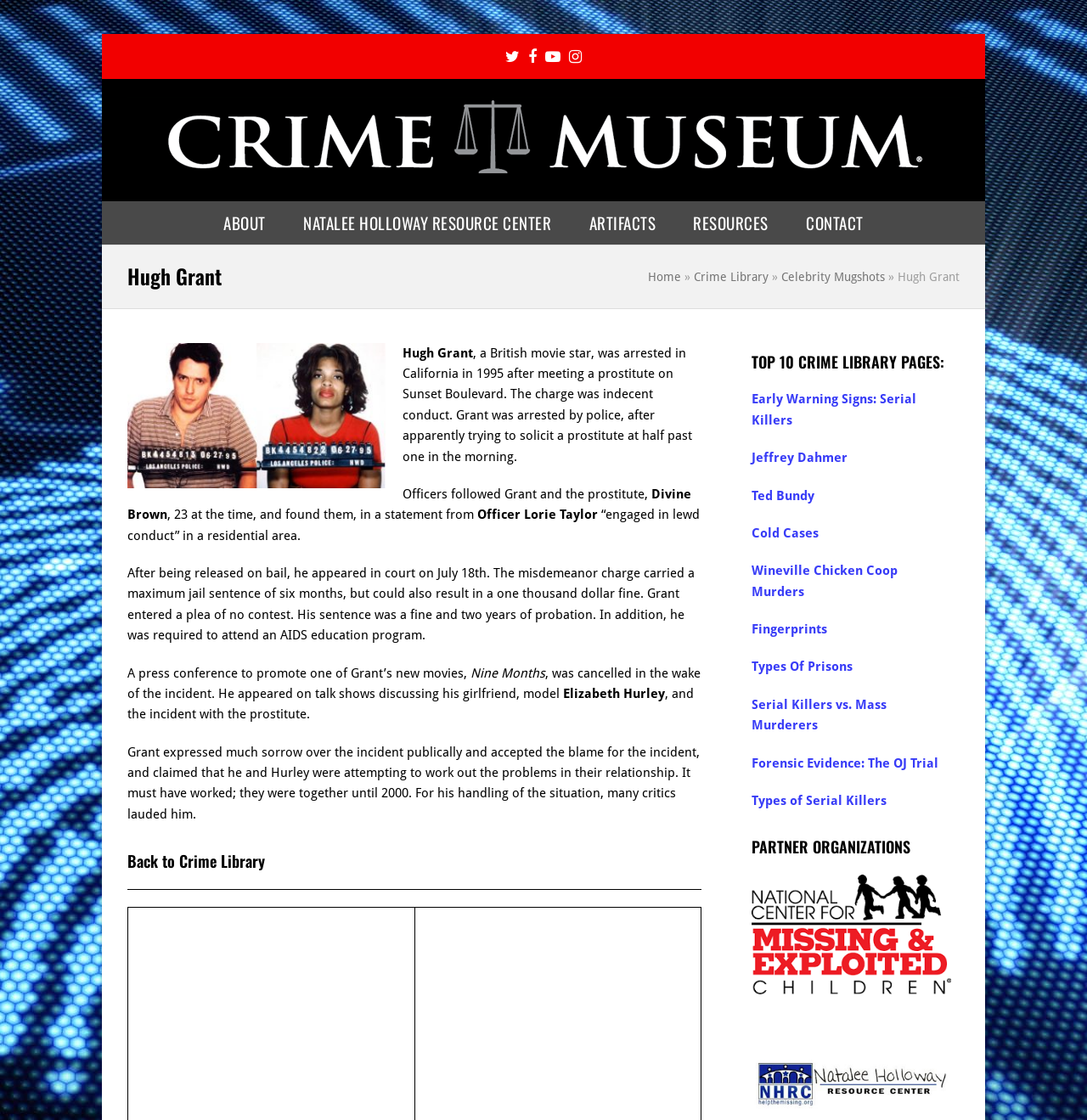Based on the element description: "Wineville Chicken Coop Murders", identify the UI element and provide its bounding box coordinates. Use four float numbers between 0 and 1, [left, top, right, bottom].

[0.692, 0.503, 0.826, 0.535]